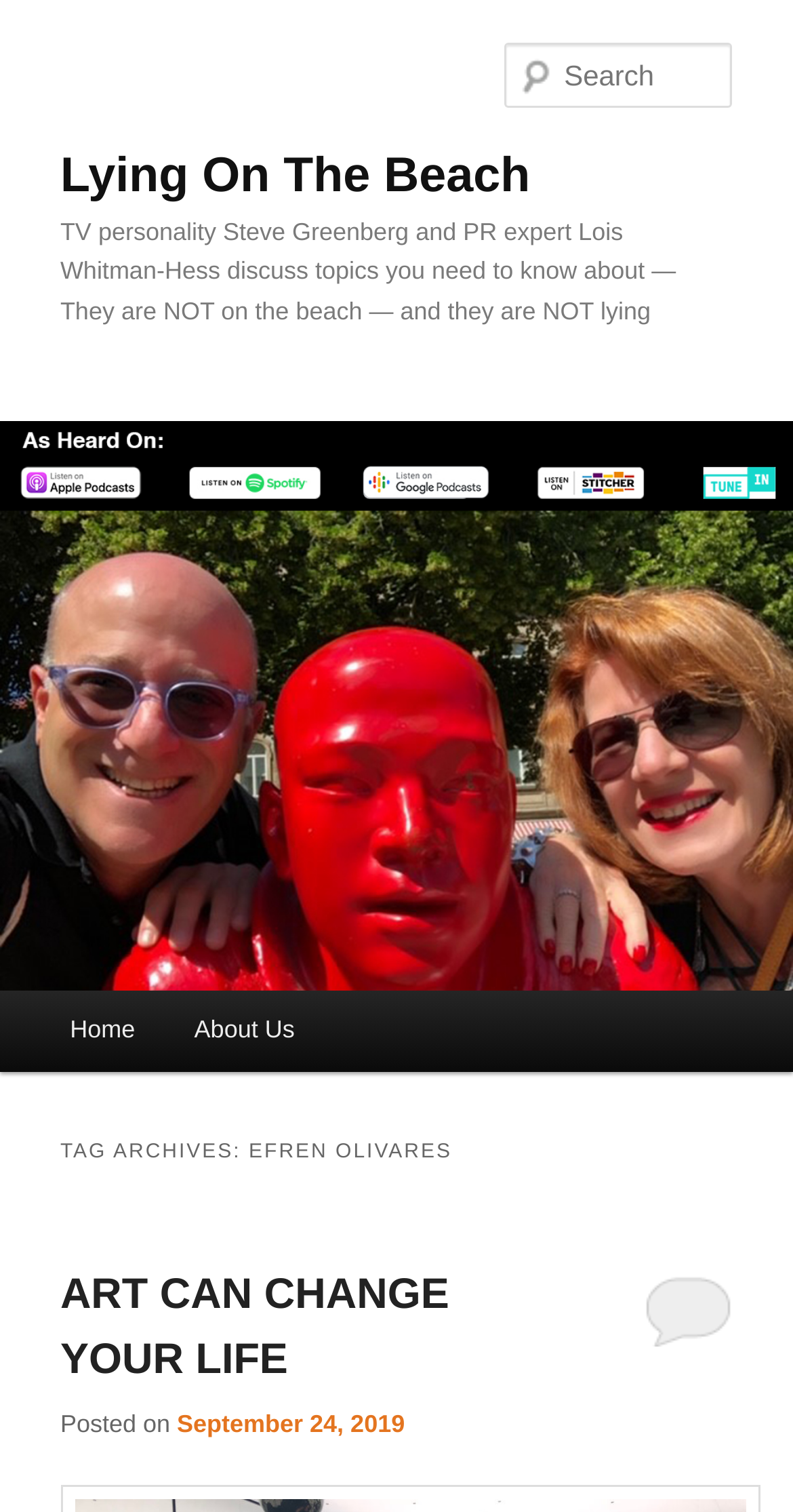Please identify the bounding box coordinates of the element I should click to complete this instruction: 'Search for something'. The coordinates should be given as four float numbers between 0 and 1, like this: [left, top, right, bottom].

[0.637, 0.028, 0.924, 0.071]